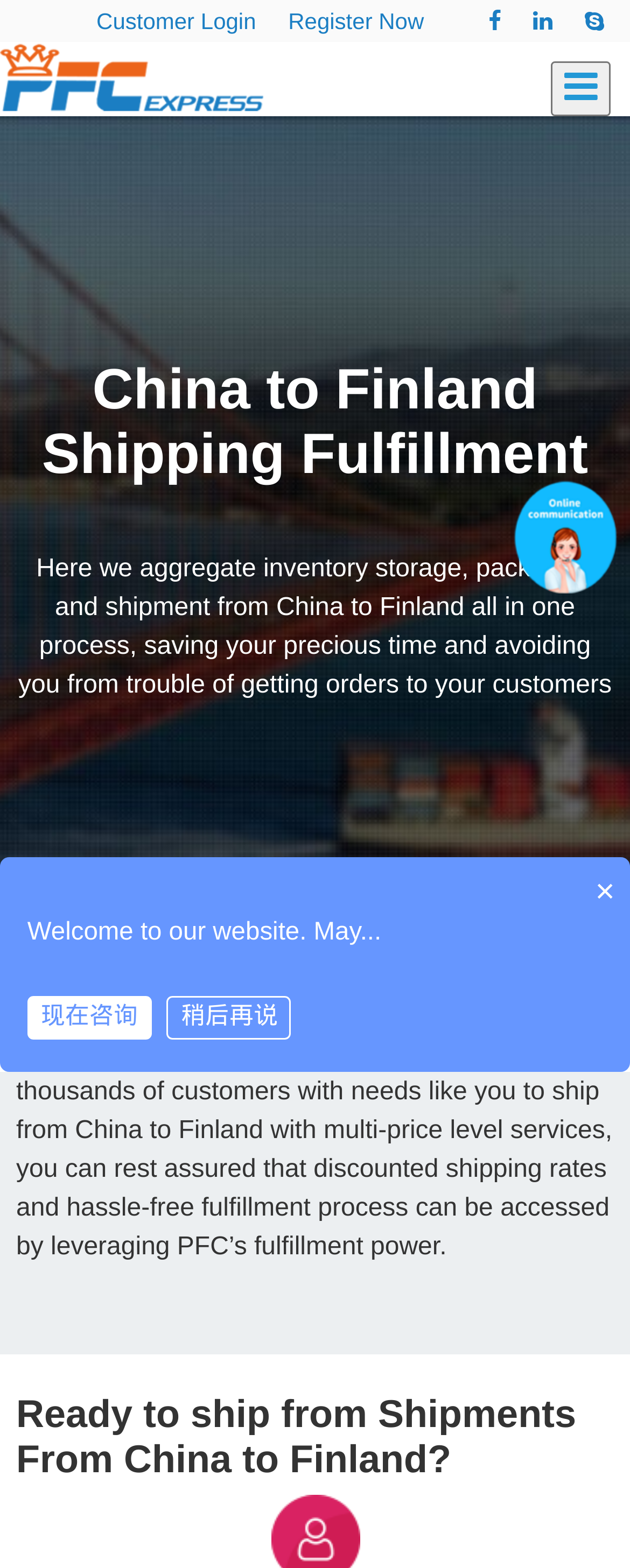Identify and provide the text content of the webpage's primary headline.

China to Finland Shipping Fulfillment